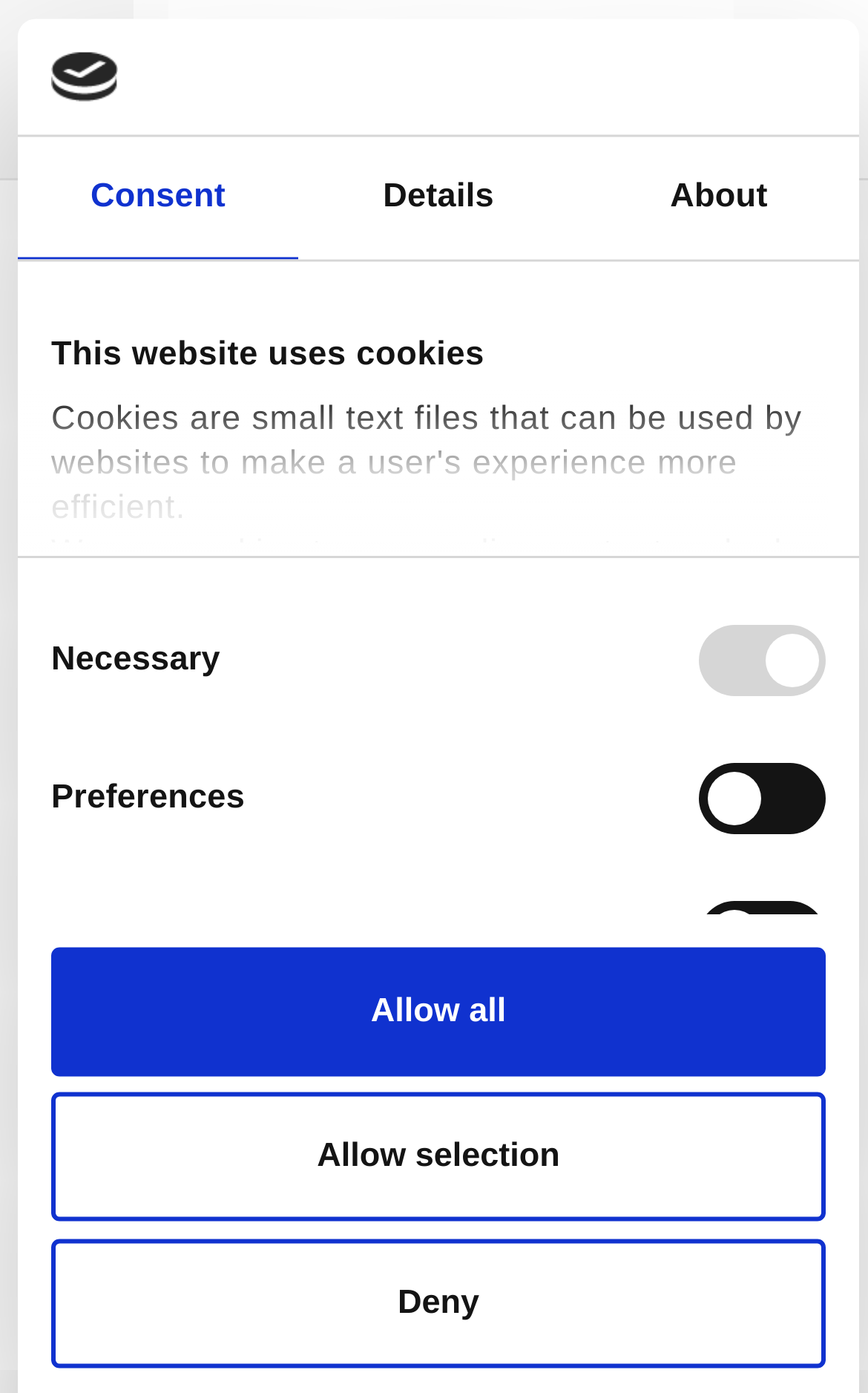What are the options for cookie consent?
Please craft a detailed and exhaustive response to the question.

The options for cookie consent can be found in the 'Consent Selection' group, where there are four checkboxes labeled 'Necessary', 'Preferences', 'Statistics', and 'Marketing'.